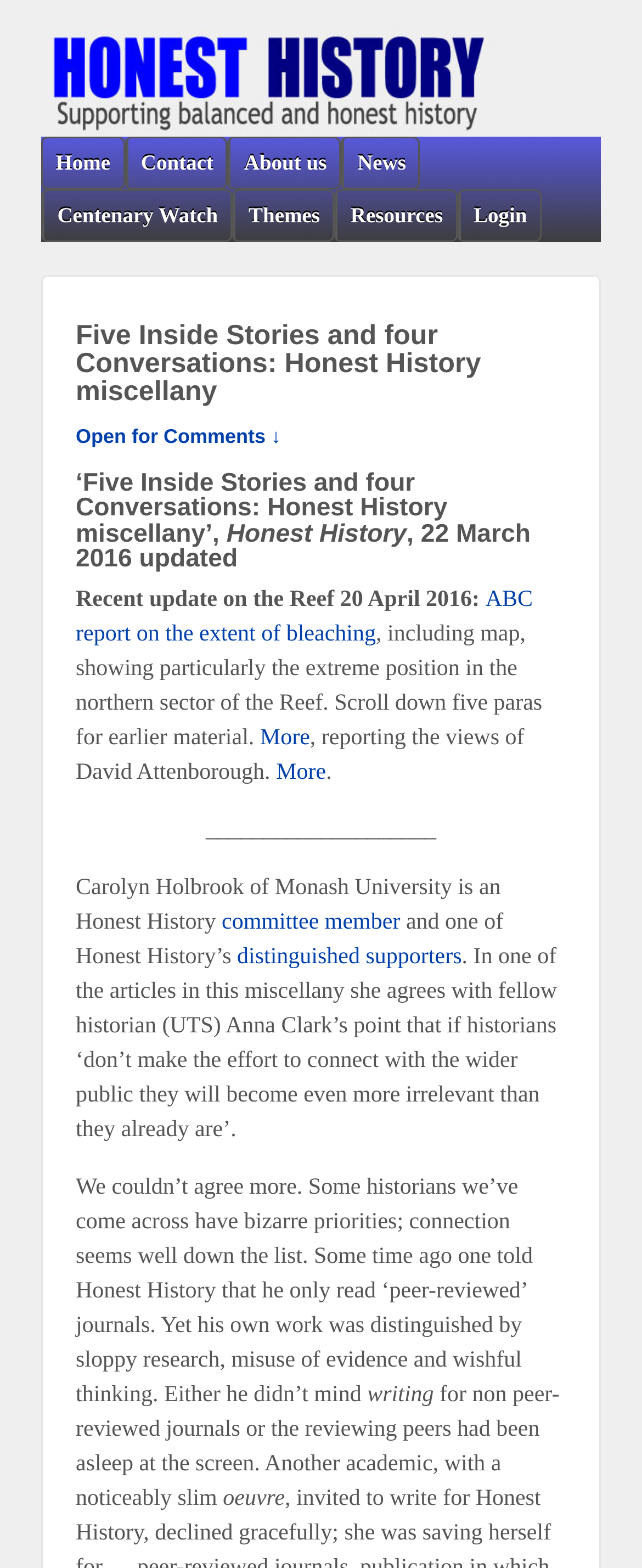Elaborate on the information and visuals displayed on the webpage.

This webpage appears to be a blog or article page from the Honest History website. At the top, there is a navigation menu with links to "Home", "Contact", "About us", "News", "Centenary Watch", "Themes", "Resources", and "Login". 

Below the navigation menu, there is a main heading that reads "Five Inside Stories and four Conversations: Honest History miscellany". 

Underneath the main heading, there is a link to "Open for Comments ↓". 

The next section appears to be a blog post or article, with a heading that includes the title and date of the post. The article discusses recent updates on the Reef, including a report from ABC and a map showing the extent of bleaching. There are also links to read more about the topic.

Following this section, there is a quote or excerpt from an article, which discusses the importance of historians connecting with the wider public. The text then transitions into a critique of some historians who prioritize peer-reviewed journals over writing for a broader audience.

Throughout the page, there are various links to read more about specific topics, as well as references to other articles and resources. The overall content of the page appears to be focused on historical topics and discussions, with an emphasis on making history accessible to a wider audience.